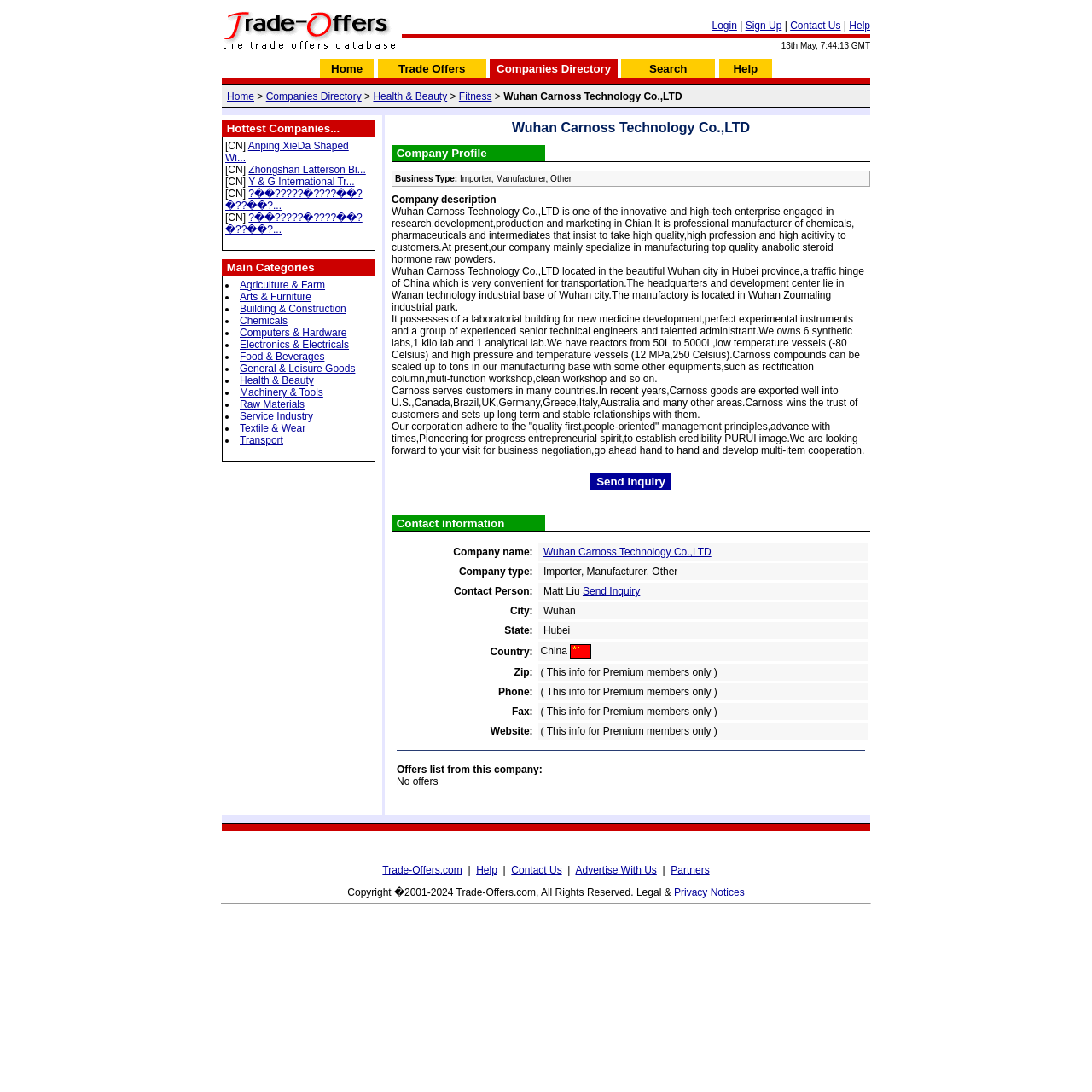Please determine the bounding box coordinates of the element's region to click in order to carry out the following instruction: "Go to the home page". The coordinates should be four float numbers between 0 and 1, i.e., [left, top, right, bottom].

None